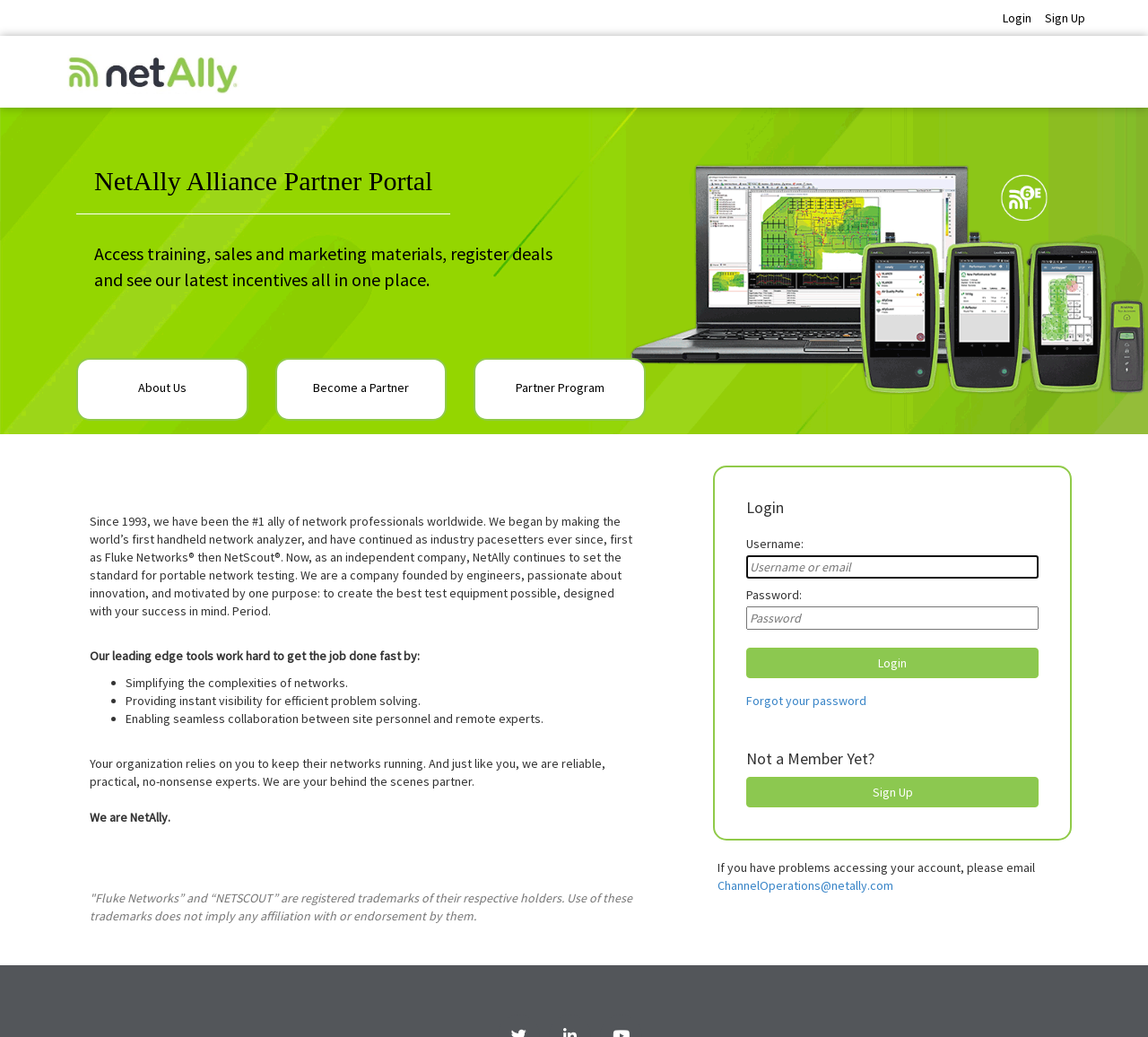Please identify the bounding box coordinates of the clickable area that will fulfill the following instruction: "Click the About Us link". The coordinates should be in the format of four float numbers between 0 and 1, i.e., [left, top, right, bottom].

[0.066, 0.345, 0.216, 0.406]